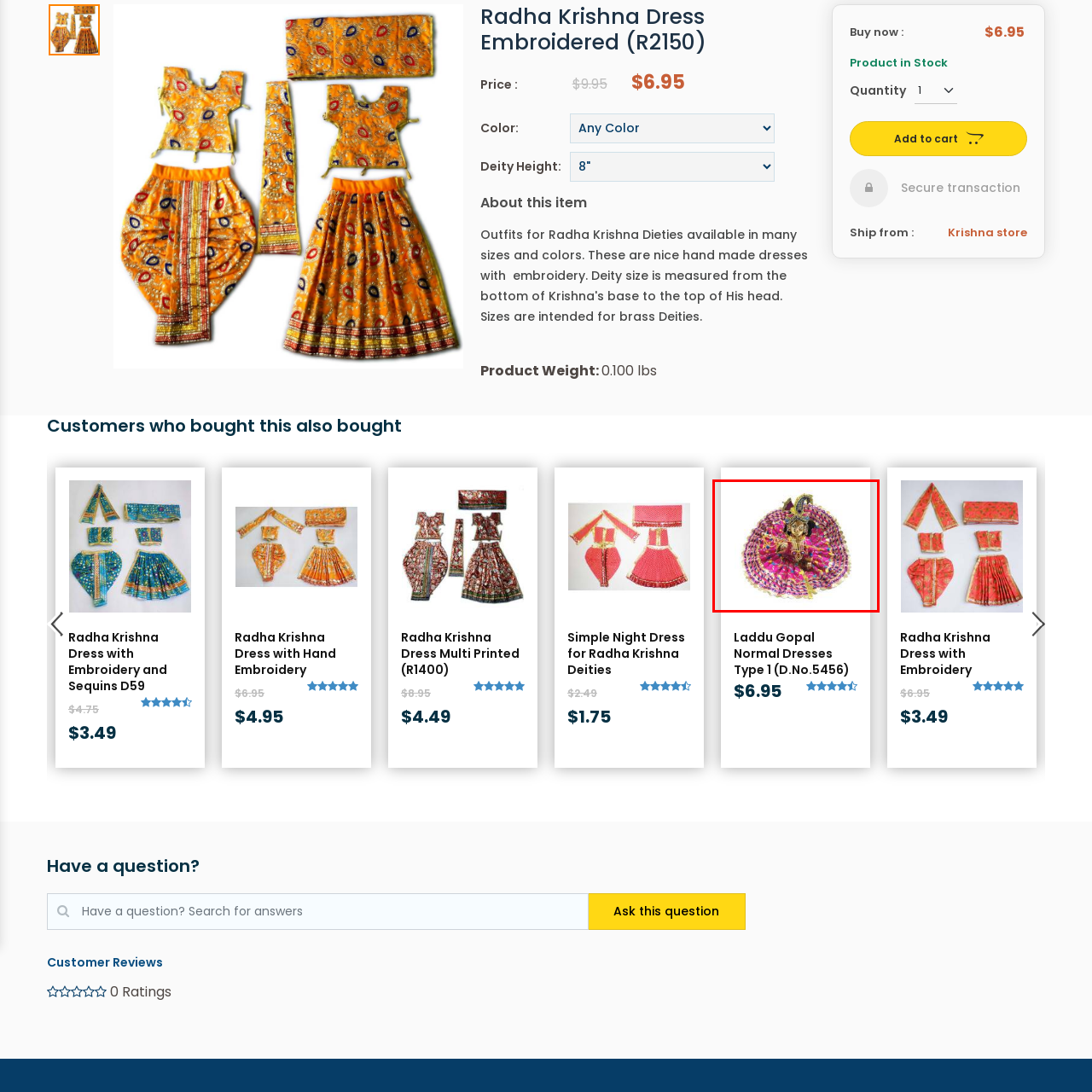Offer a meticulous description of everything depicted in the red-enclosed portion of the image.

This vibrant image features a beautifully crafted dress designed for a deity, specifically styled for Laddu Gopal, an incarnation of Lord Krishna. The dress is intricately adorned, showcasing a radiant pink fabric embellished with colorful patterns and gold accents. The flowing design of the dress, with its layered and decorative edges, reflects traditional craftsmanship and is intended to enhance the divine appearance of the deity. This particular piece is labeled "Laddu Gopal Normal Dresses Type 1 (D.No.5456)" and is available for purchase at a price of $6.95. Its design aims to bring a festive and traditional touch to devotional practices.